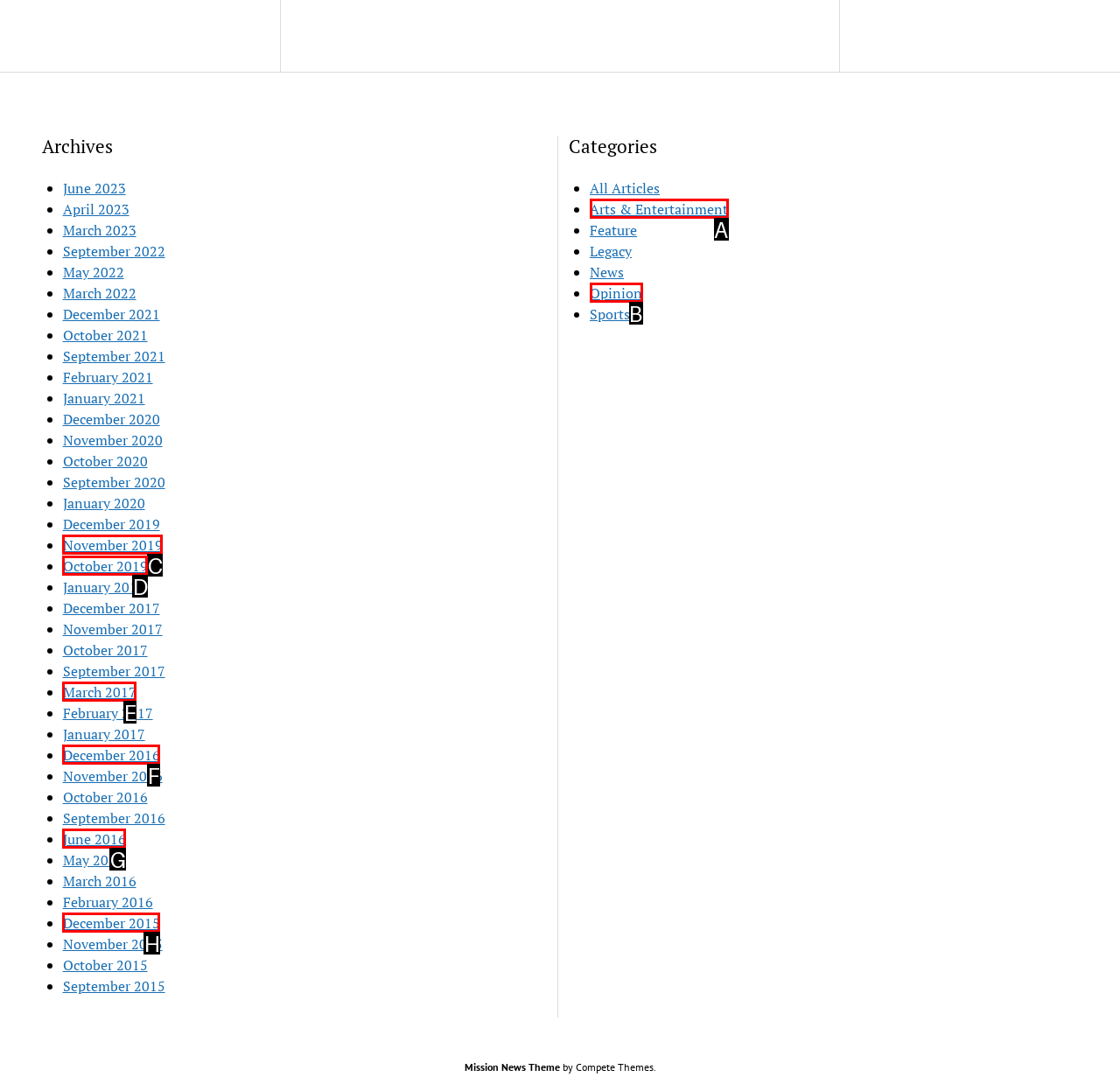Which option aligns with the description: parent_node: ত্বকের যত্ন? Respond by selecting the correct letter.

None